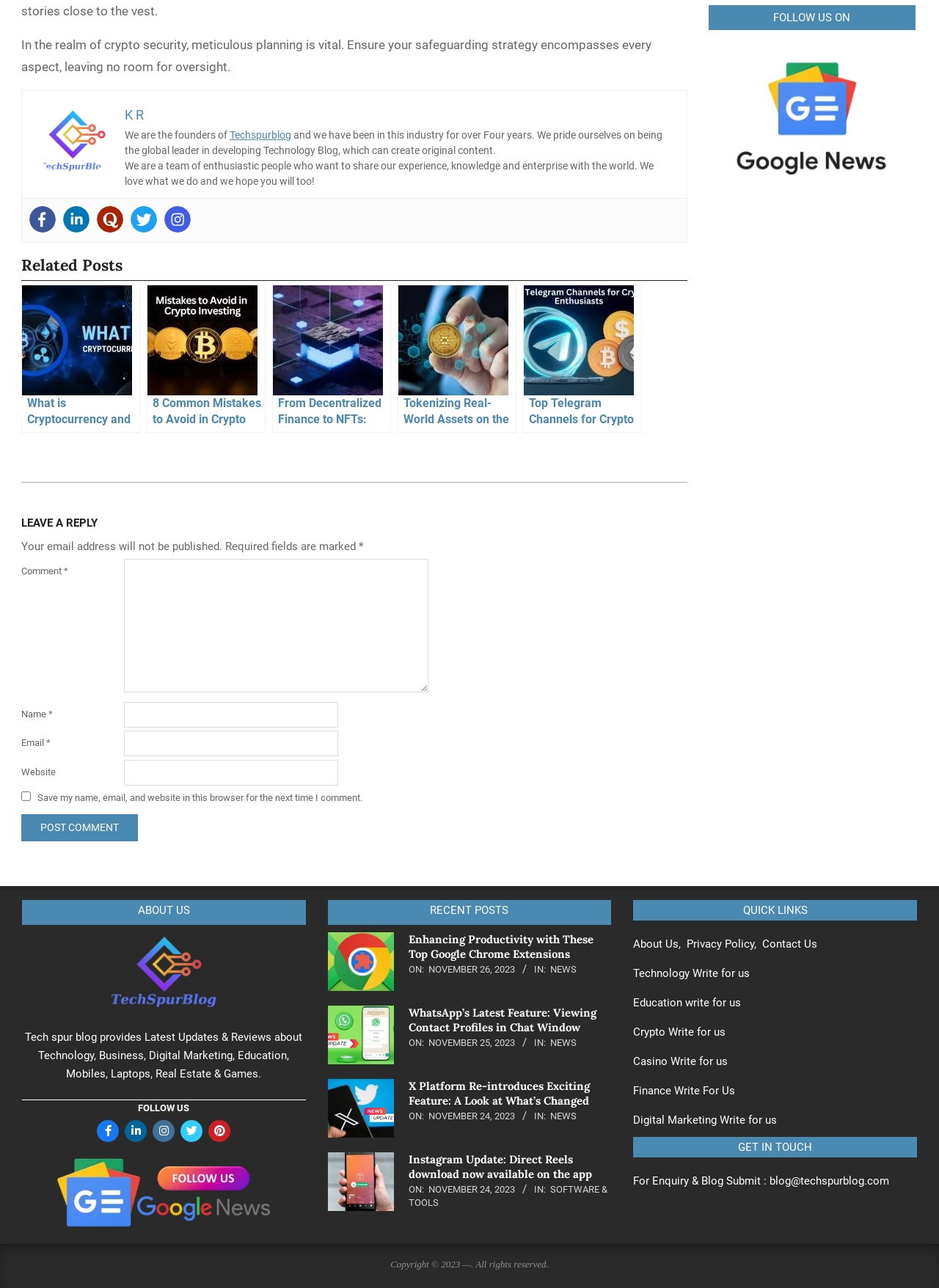Provide the bounding box coordinates of the HTML element this sentence describes: "parent_node: FOLLOW US ON". The bounding box coordinates consist of four float numbers between 0 and 1, i.e., [left, top, right, bottom].

[0.754, 0.036, 0.975, 0.047]